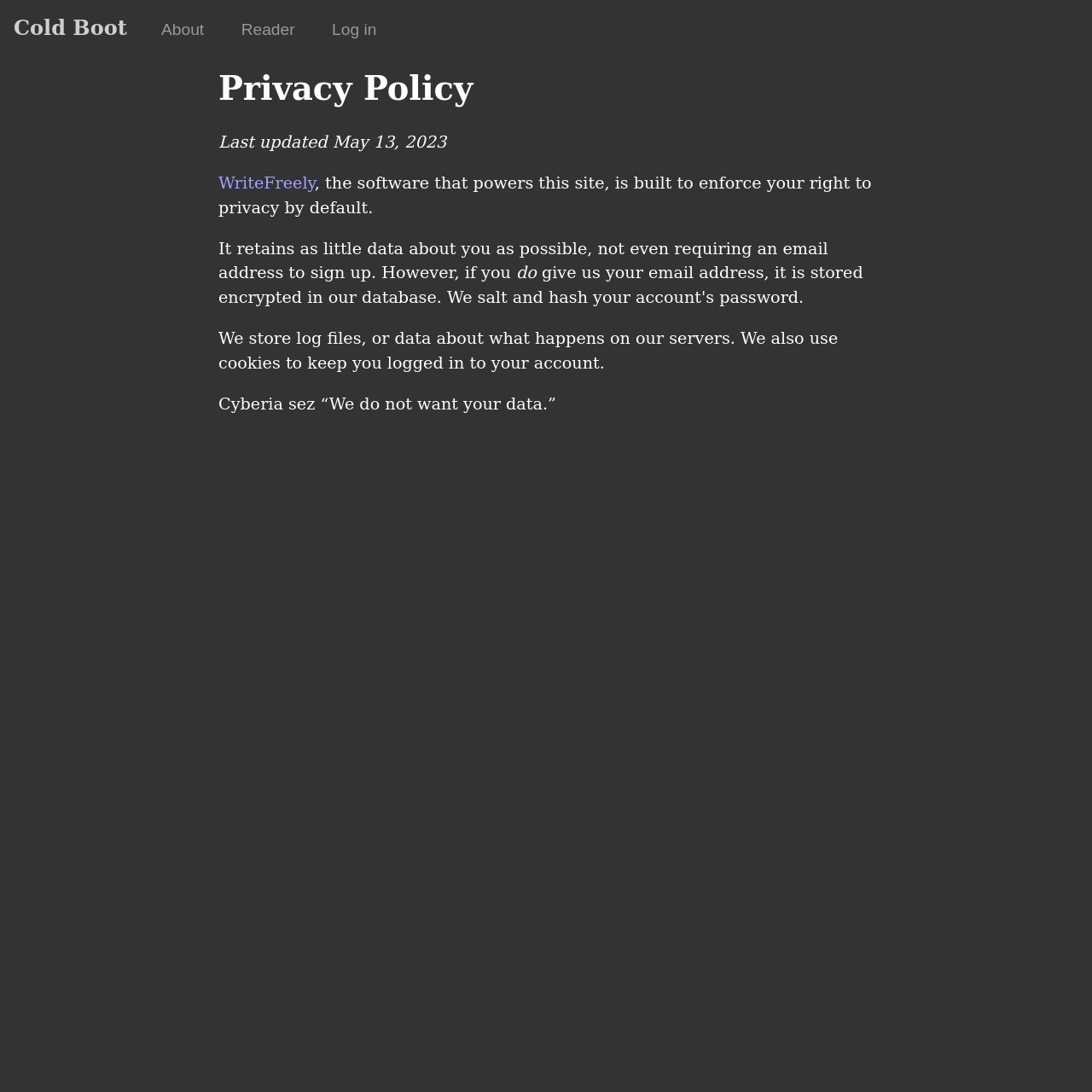Give a detailed account of the webpage.

The webpage is titled "Privacy Policy — Cold Boot" and has a prominent heading "Cold Boot" at the top left corner. Below this heading, there are three links aligned horizontally: "About", "Reader", and "Log in", positioned from left to right.

The main content of the page is divided into sections, starting with a heading "Privacy Policy" located at the top center of the page. Below this heading, there is a static text "Last updated May 13, 2023" positioned slightly to the right.

The next section begins with a link "WriteFreely" followed by a descriptive text ", the software that powers this site, is built to enforce your right to privacy by default." This text is positioned below the "Last updated" text and spans across the page.

The following section consists of three paragraphs of static text. The first paragraph starts with "It retains as little data about you as possible, not even requiring an email address to sign up. However, if you" and is positioned below the previous text. The second paragraph is a single word "do" located to the right of the first paragraph. The third paragraph is a longer text "We store log files, or data about what happens on our servers. We also use cookies to keep you logged in to your account." positioned below the first paragraph.

Finally, there is a quote "Cyberia sez “We do not want your data.”" located at the bottom center of the page.